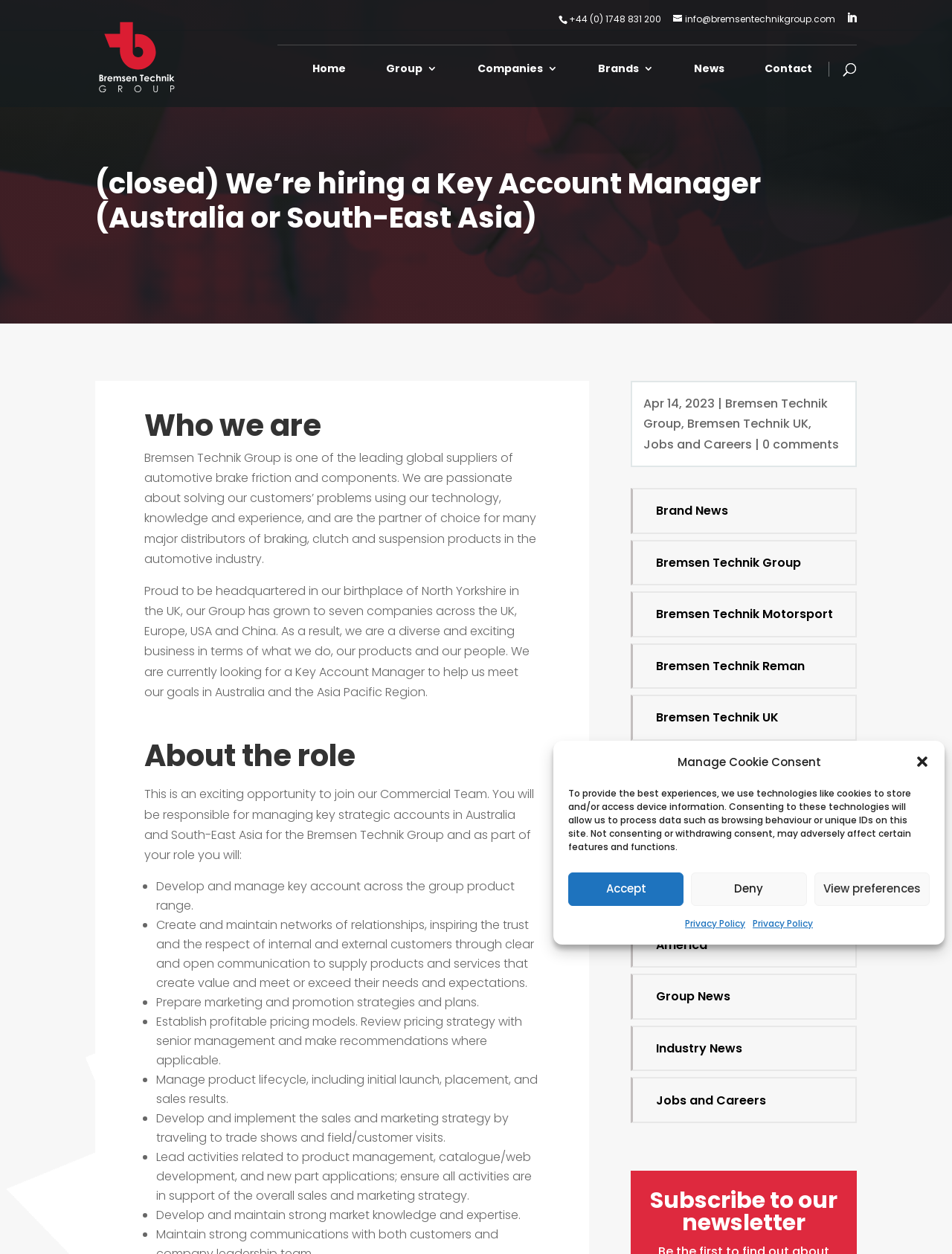Please determine the bounding box coordinates of the clickable area required to carry out the following instruction: "Go to About Us page". The coordinates must be four float numbers between 0 and 1, represented as [left, top, right, bottom].

None